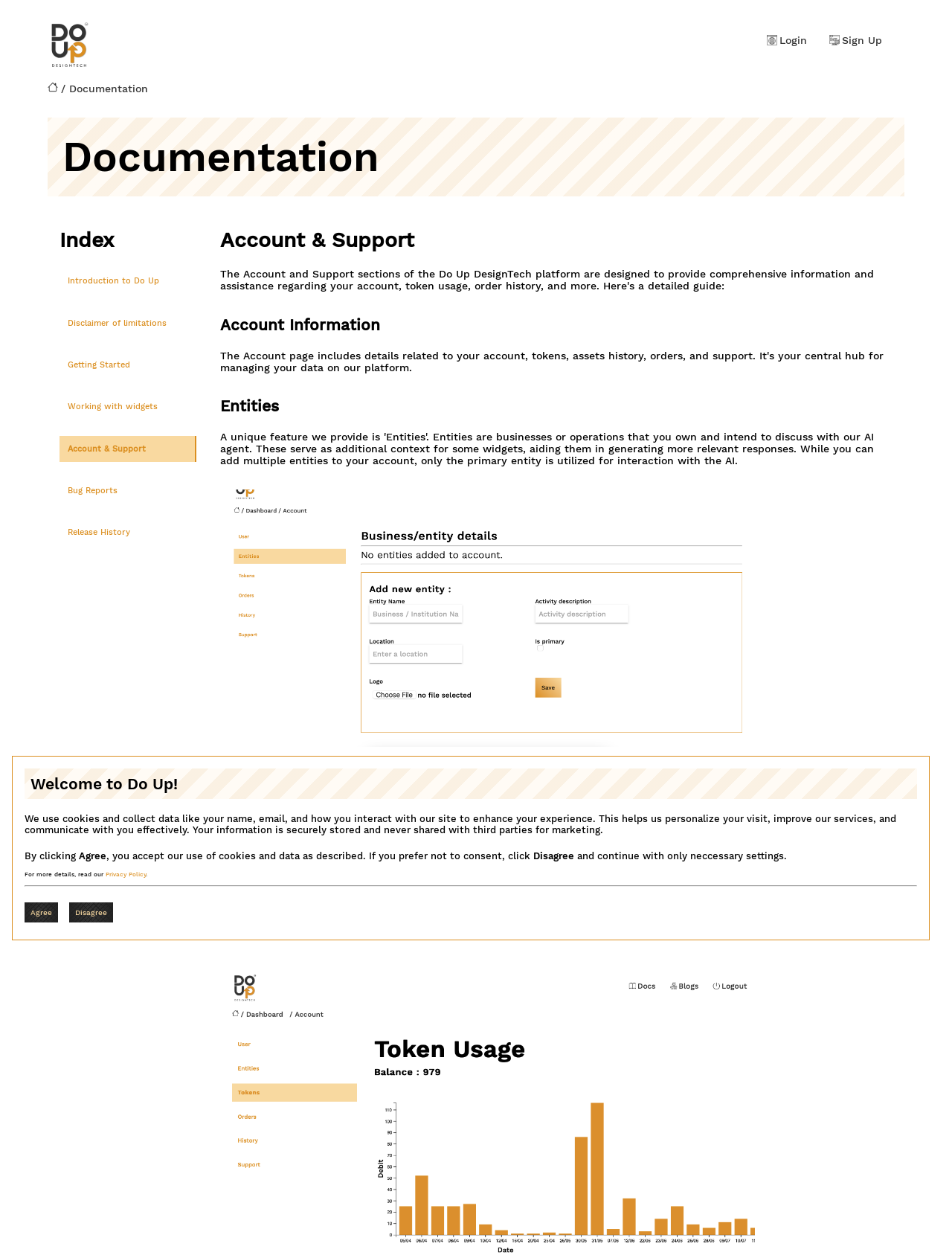Detail the features and information presented on the webpage.

The webpage is about Do Up DesignTech's documentation and platform. At the top left, there is a logo image and a link to an unknown page. On the top right, there are two buttons: "Login" and "Sign Up", each accompanied by an image. 

Below the top section, there is a main navigation menu with links to various sections, including "Documentation", "Index", and several subtopics such as "Introduction to Do Up", "Disclaimer of limitations", "Getting Started", and more. 

On the right side of the page, there is a section titled "Account & Support" with subheadings like "Account Information", "Entities", and "Tokens". This section also includes an image and two blocks of text explaining how tokens work on the platform.

Further down the page, there is a welcome message "Welcome to Do Up!" followed by a section about cookies and data collection. This section includes a few paragraphs of text explaining how the site uses cookies and collects data, as well as two buttons to "Agree" or "Disagree" with the terms. There is also a link to the "Privacy Policy" page.